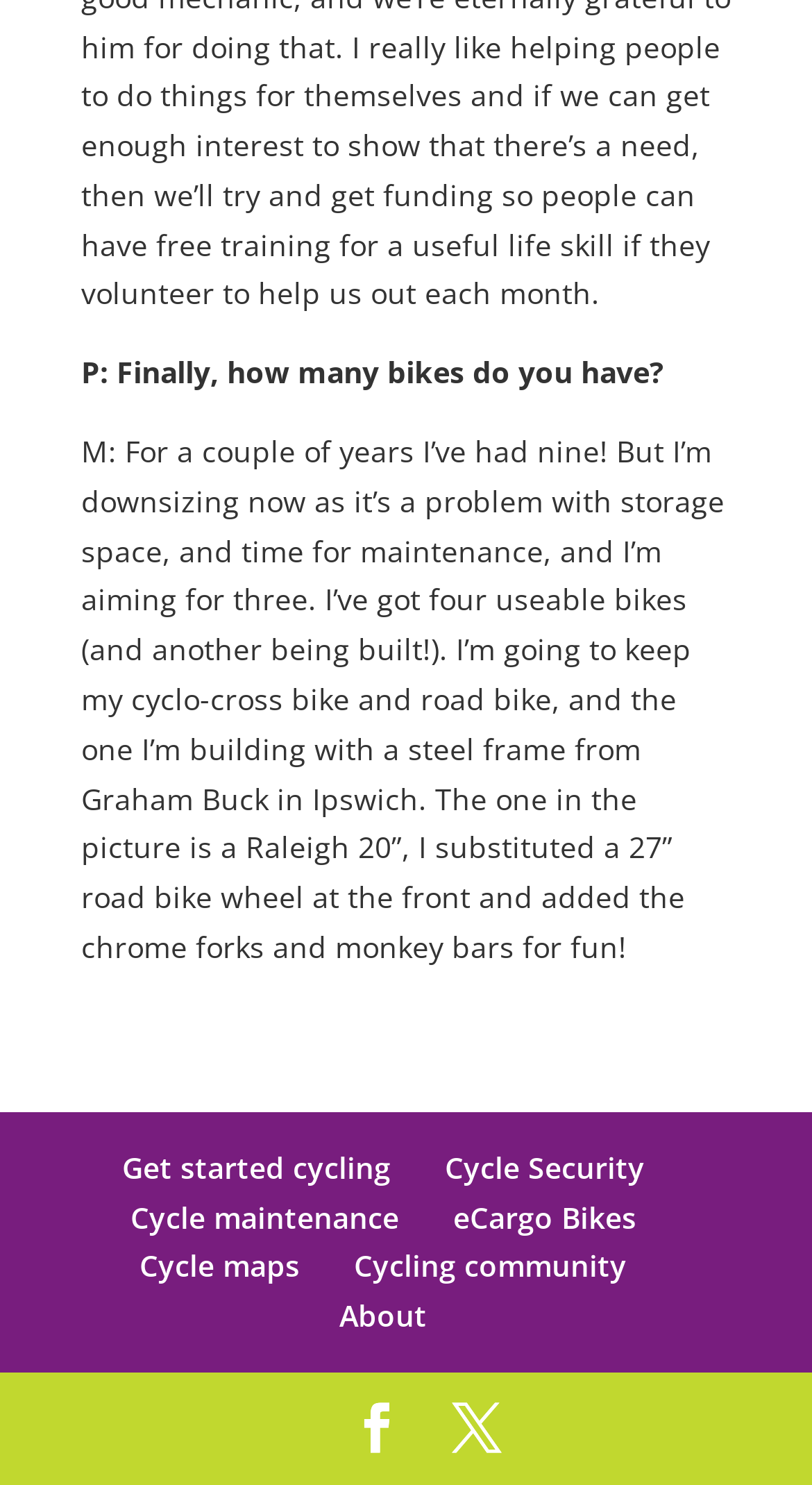Specify the bounding box coordinates of the element's region that should be clicked to achieve the following instruction: "Learn about 'eCargo Bikes'". The bounding box coordinates consist of four float numbers between 0 and 1, in the format [left, top, right, bottom].

[0.558, 0.806, 0.783, 0.833]